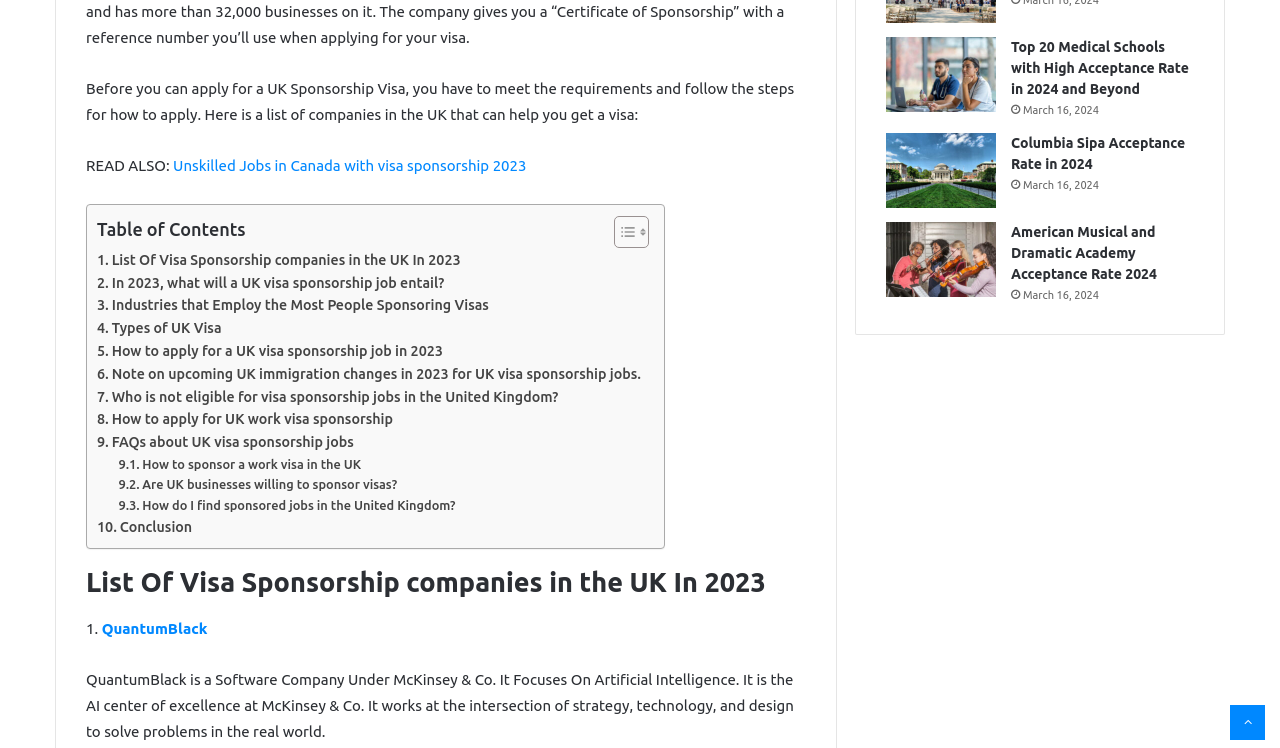Please determine the bounding box coordinates for the UI element described as: "Toggle".

[0.468, 0.287, 0.503, 0.333]